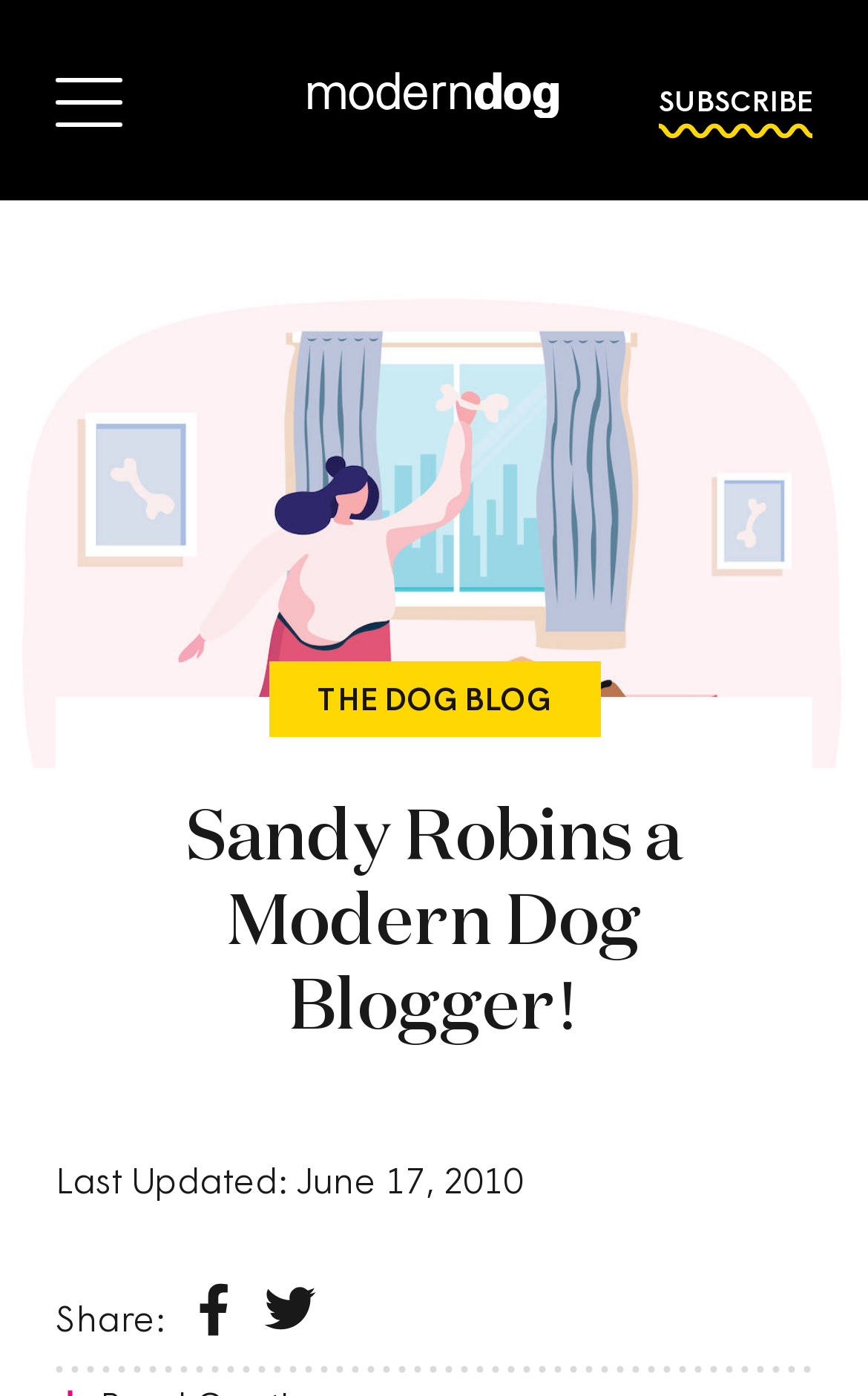When was the blog post last updated?
Based on the image, provide a one-word or brief-phrase response.

June 17, 2010